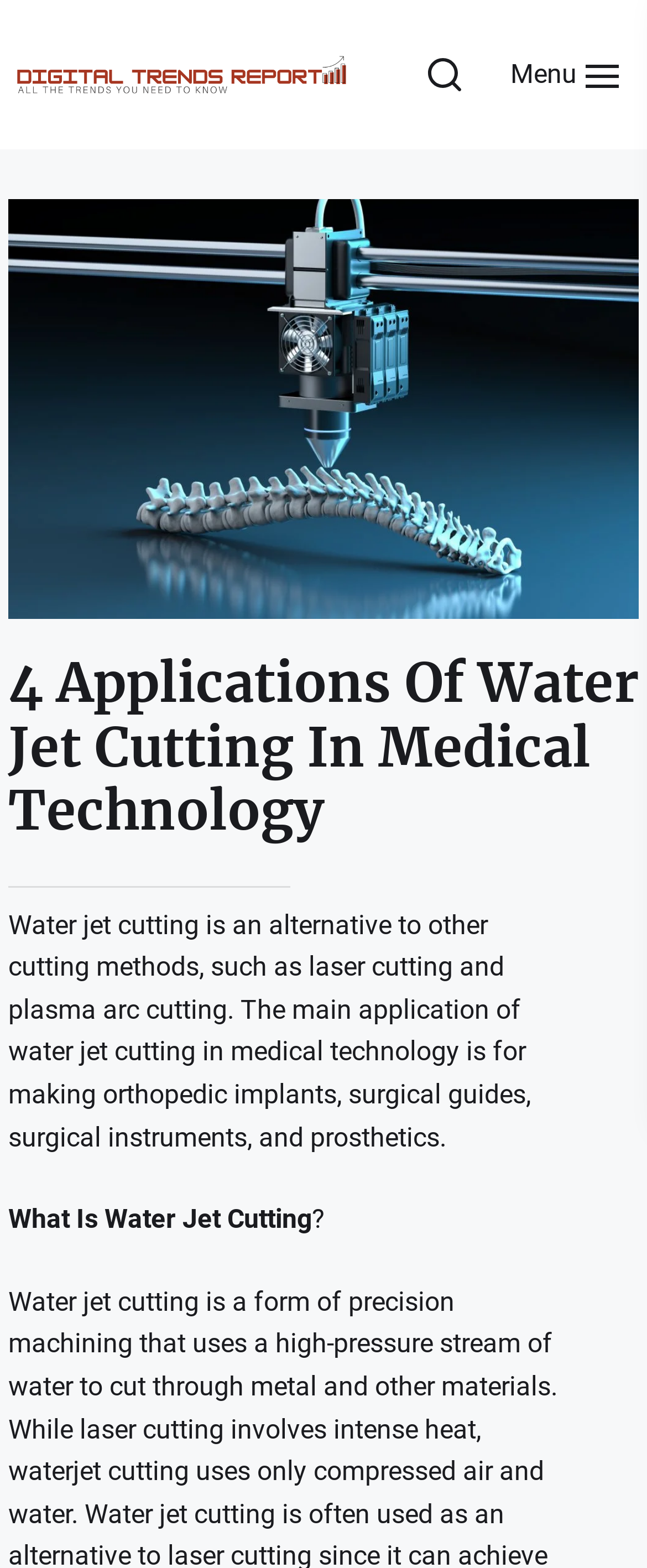Illustrate the webpage with a detailed description.

The webpage is about "4 Applications Of Water Jet Cutting In Medical Technology" and appears to be an article or report from Digital Trends Report. At the top left, there is a link to Digital Trends Report, accompanied by an image with the same name. 

To the right of the link, there are two buttons, one with no label and the other labeled "Menu". Below the buttons, there is a large image related to the topic of water jet cutting in medical technology. 

The main heading of the article, "4 Applications Of Water Jet Cutting In Medical Technology", is located below the image. The article begins with a paragraph of text that explains water jet cutting as an alternative to other cutting methods, such as laser cutting and plasma arc cutting, and its main application in medical technology, which is for making orthopedic implants, surgical guides, surgical instruments, and prosthetics.

Further down, there are two sections, one with the title "What Is Water Jet Cutting" and another with a question mark, indicating that these sections may provide more information about the topic.